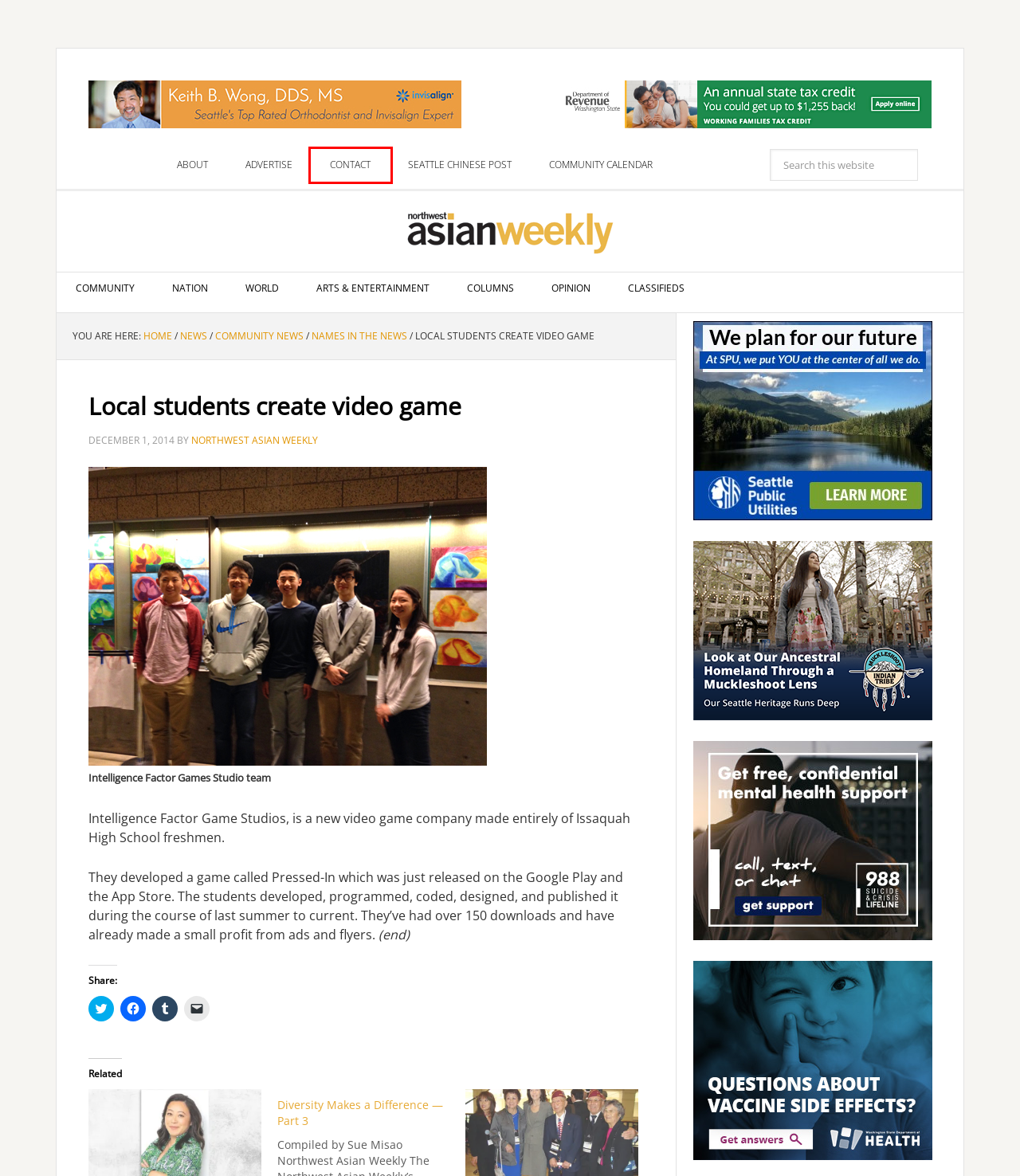Look at the screenshot of the webpage and find the element within the red bounding box. Choose the webpage description that best fits the new webpage that will appear after clicking the element. Here are the candidates:
A. 988 | Suicide & Crisis Lifeline
B. Northwest Asian Weekly
C. About
D. Advertise
E. Contact
F. Events from June 15 – November 9
G. Classifieds
H. World News

E